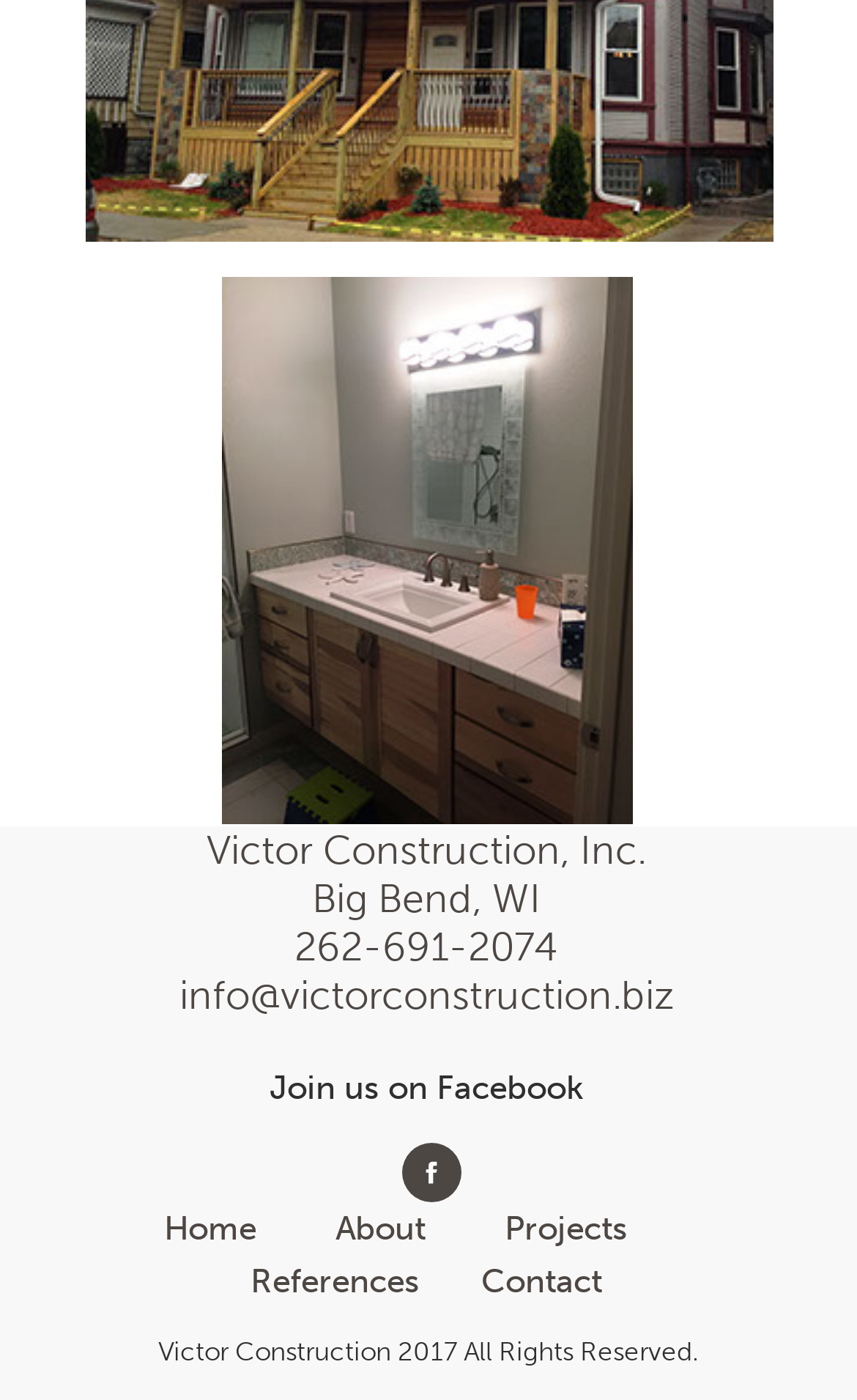Provide a short answer using a single word or phrase for the following question: 
What are the main sections of the website?

Home, About, Projects, References, Contact